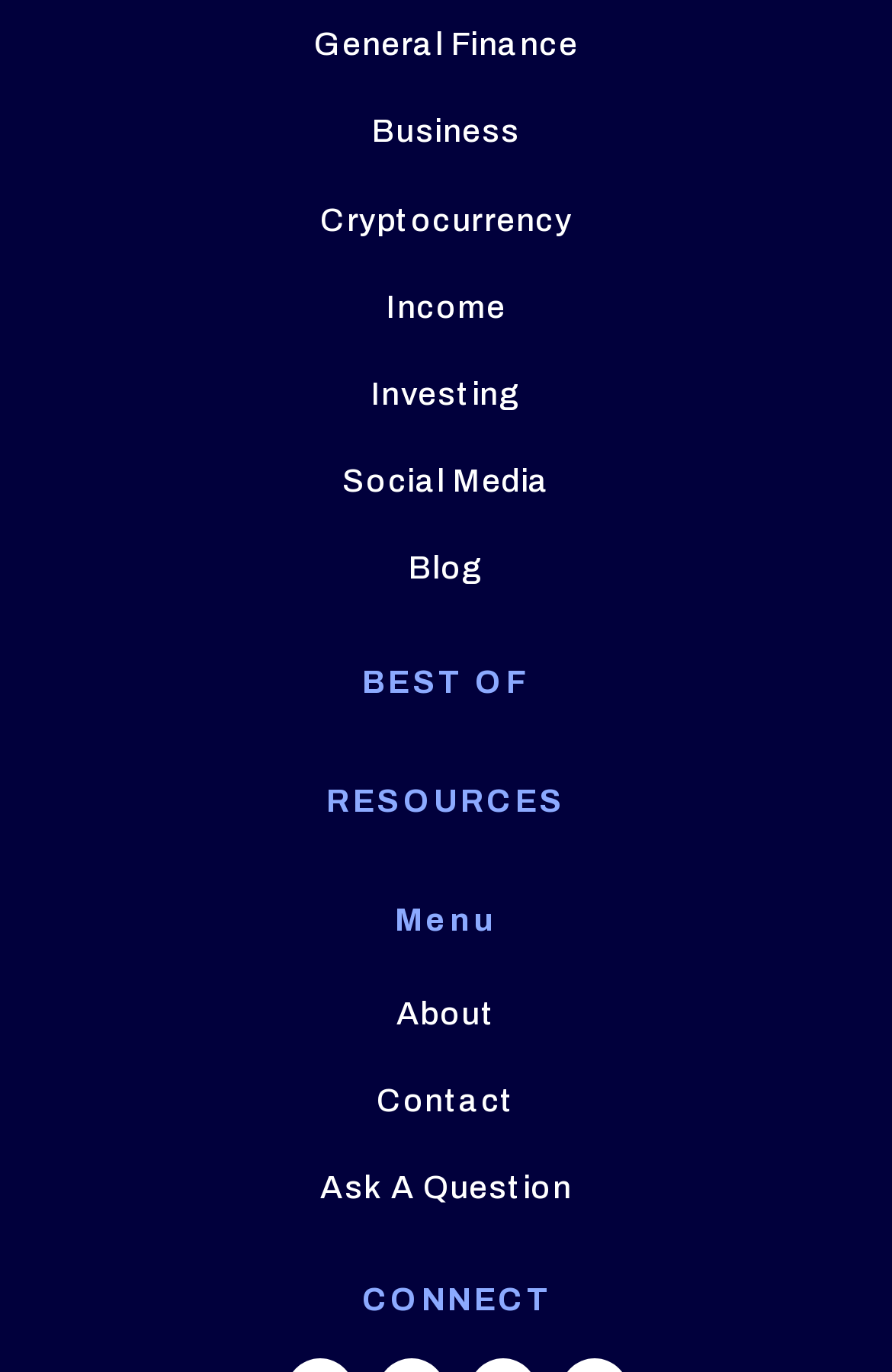Please identify the bounding box coordinates of the element's region that needs to be clicked to fulfill the following instruction: "Contact us". The bounding box coordinates should consist of four float numbers between 0 and 1, i.e., [left, top, right, bottom].

[0.422, 0.79, 0.578, 0.815]